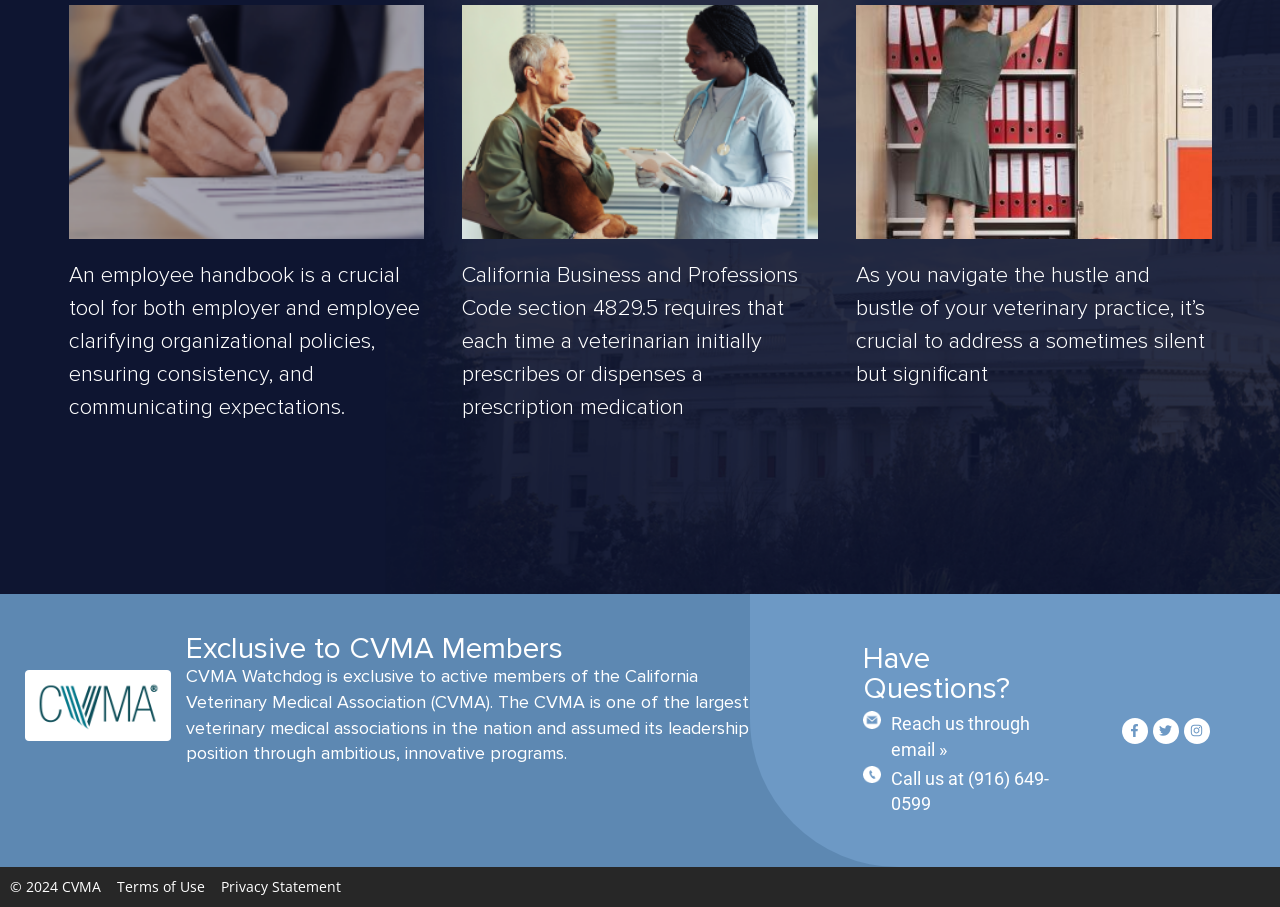What social media platforms are linked on the webpage?
Based on the screenshot, answer the question with a single word or phrase.

Facebook, Twitter, Instagram